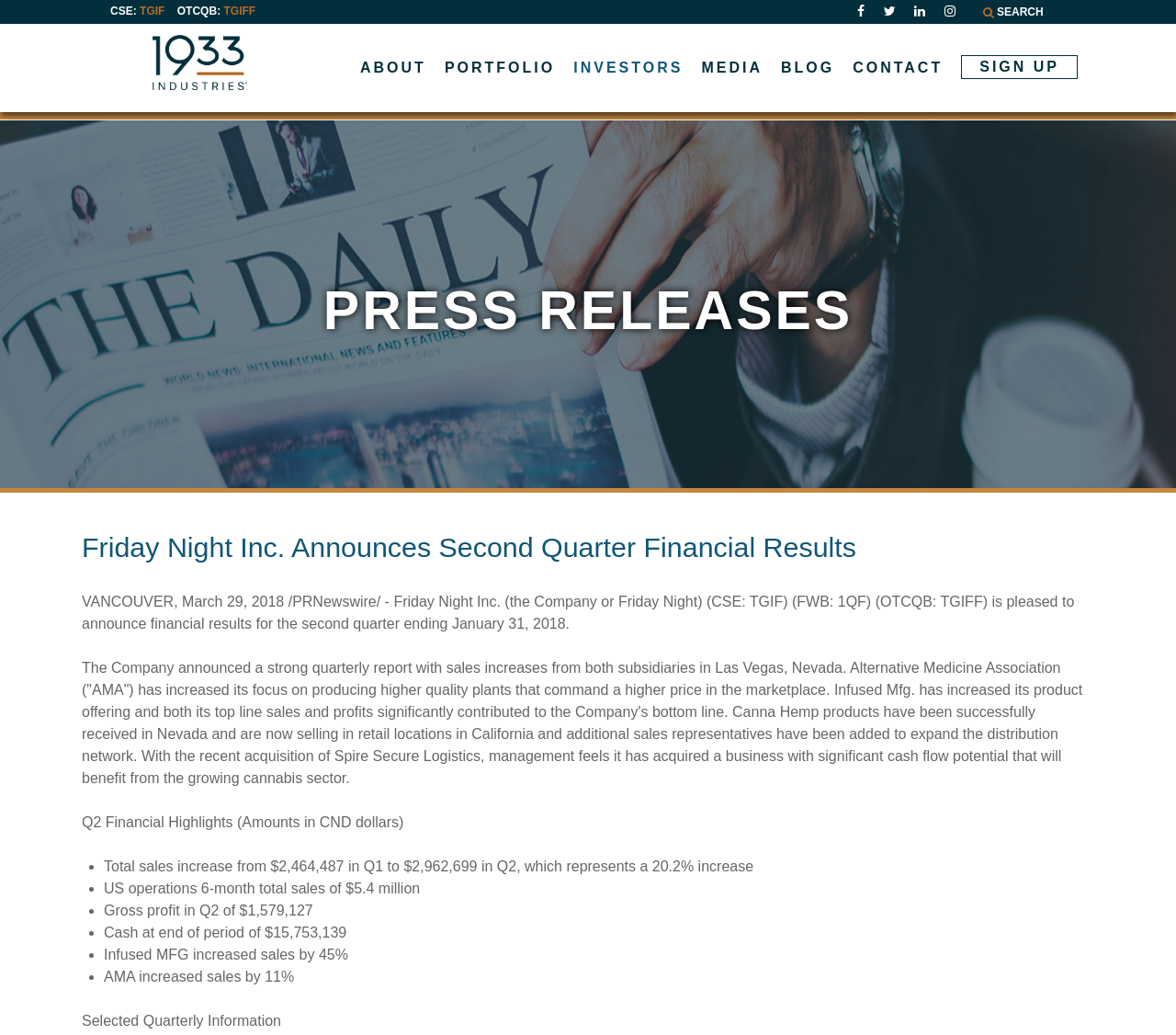Provide a short answer to the following question with just one word or phrase: What is the increase in total sales from Q1 to Q2?

20.2%